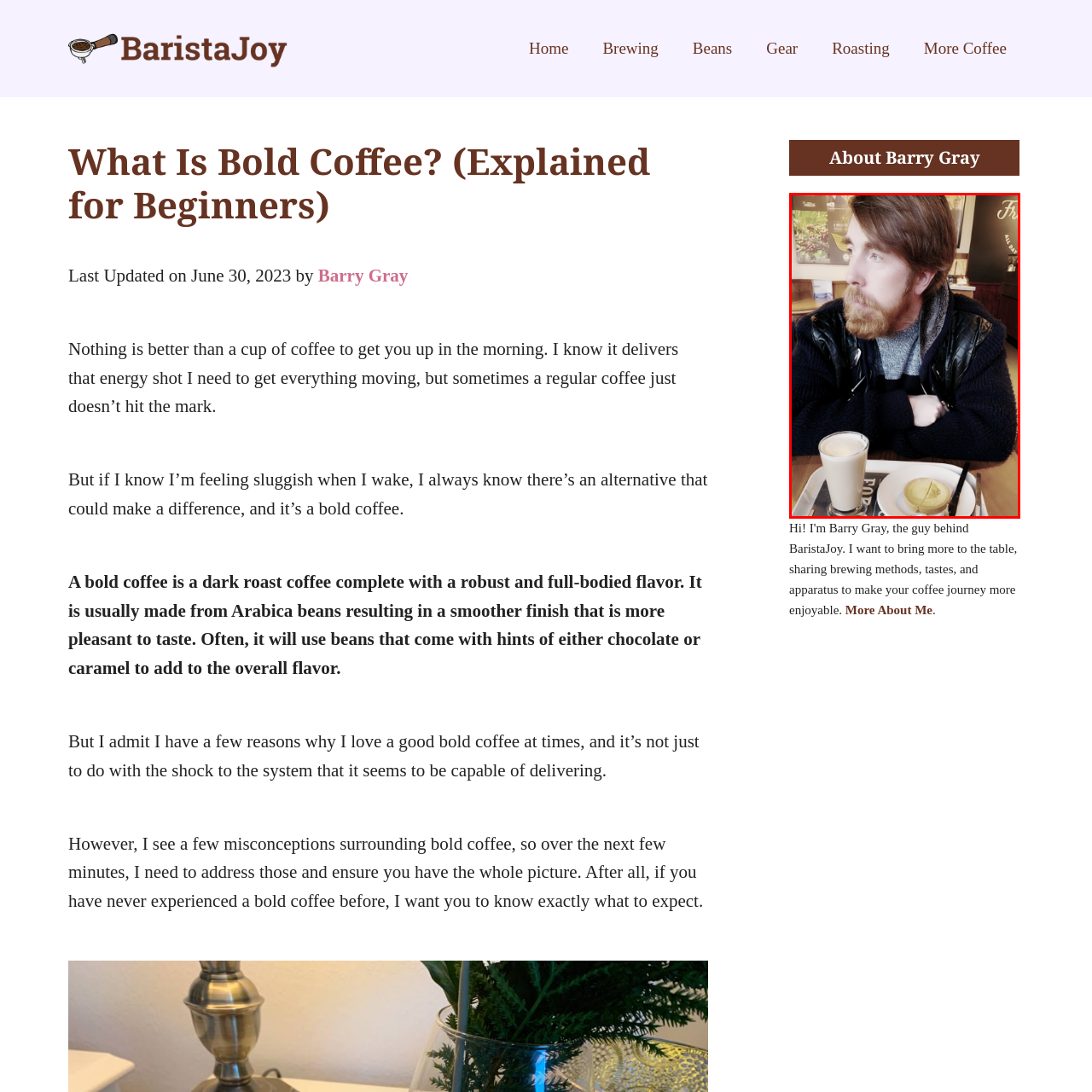Describe the features and objects visible in the red-framed section of the image in detail.

In a cozy café setting, a man with a thick beard and tousled hair sits thoughtfully at a wooden table. Clad in a dark, quilted vest over a sweater, he gazes off into the distance, possibly contemplating the day's events. In front of him, a steaming glass of coffee and a plate featuring a lemon tart sit on the table, highlighting the simple pleasures of a café visit. The warm ambience is complemented by the surrounding decor, suggesting an inviting space perfect for enjoying a bold coffee while savoring a delightful treat.